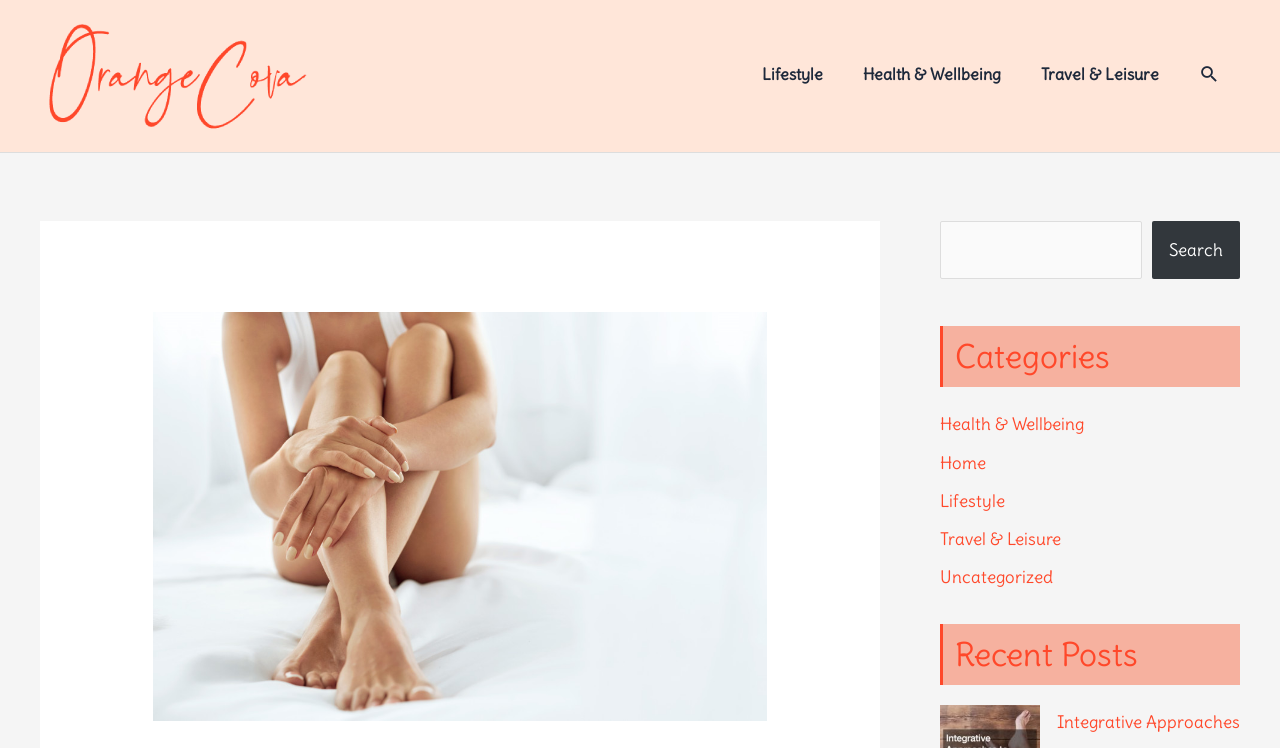Determine the bounding box coordinates for the area that needs to be clicked to fulfill this task: "Visit the Lifestyle page". The coordinates must be given as four float numbers between 0 and 1, i.e., [left, top, right, bottom].

[0.58, 0.056, 0.659, 0.142]